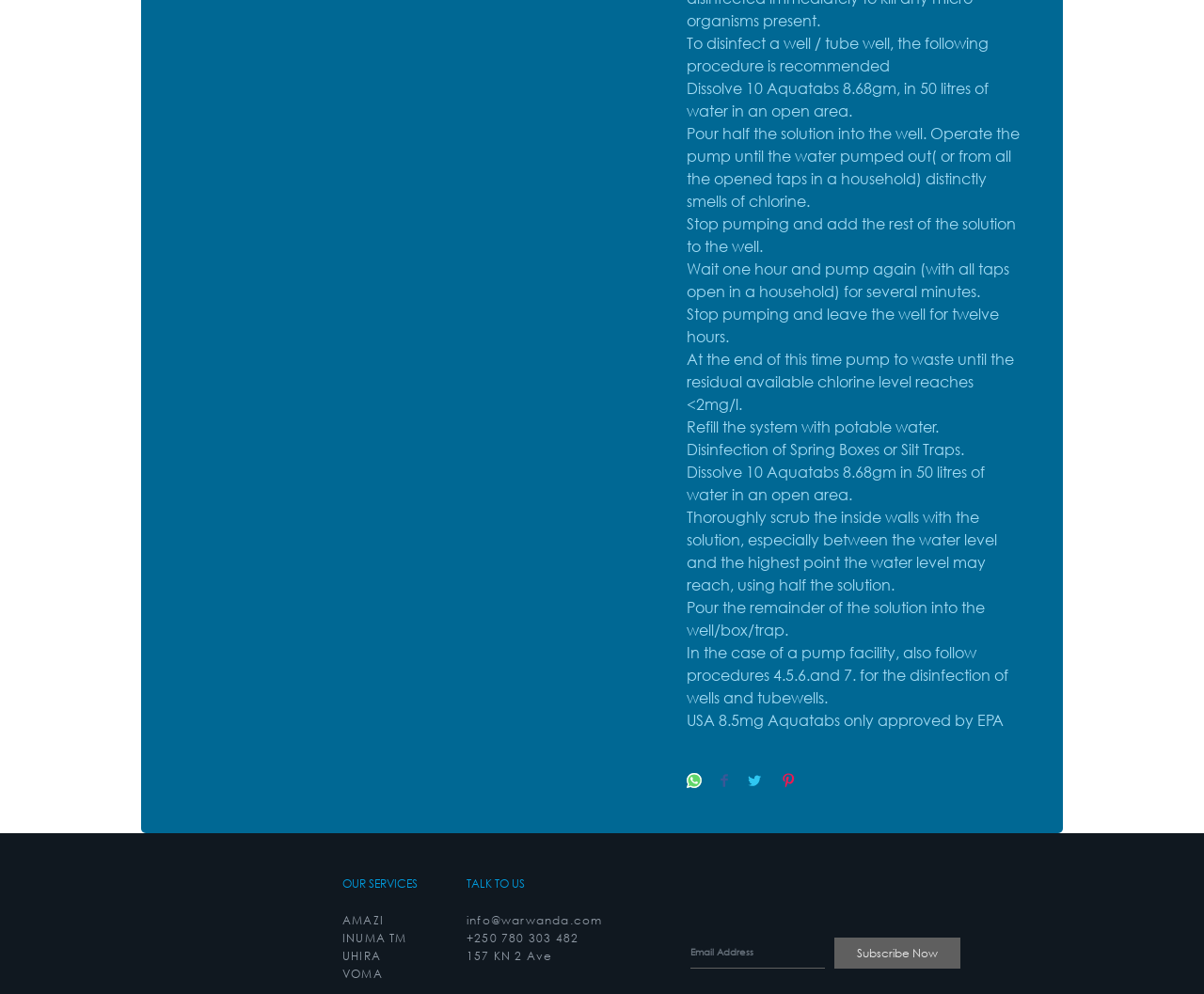What is the purpose of pouring half the solution into the well?
Please answer the question with a single word or phrase, referencing the image.

To operate the pump until the water smells of chlorine